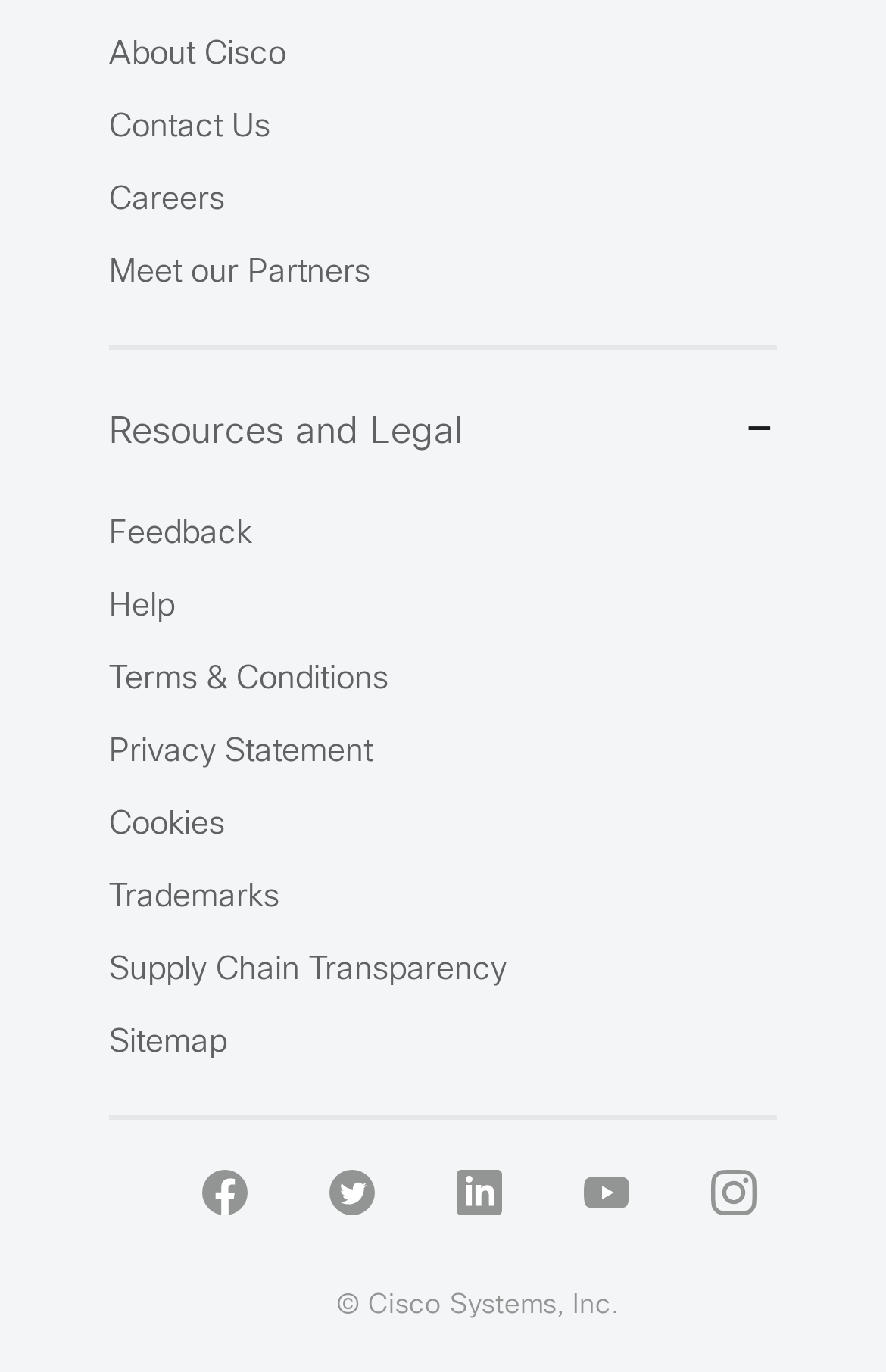Please find the bounding box coordinates of the element that must be clicked to perform the given instruction: "Click on About Cisco". The coordinates should be four float numbers from 0 to 1, i.e., [left, top, right, bottom].

[0.123, 0.03, 0.323, 0.051]